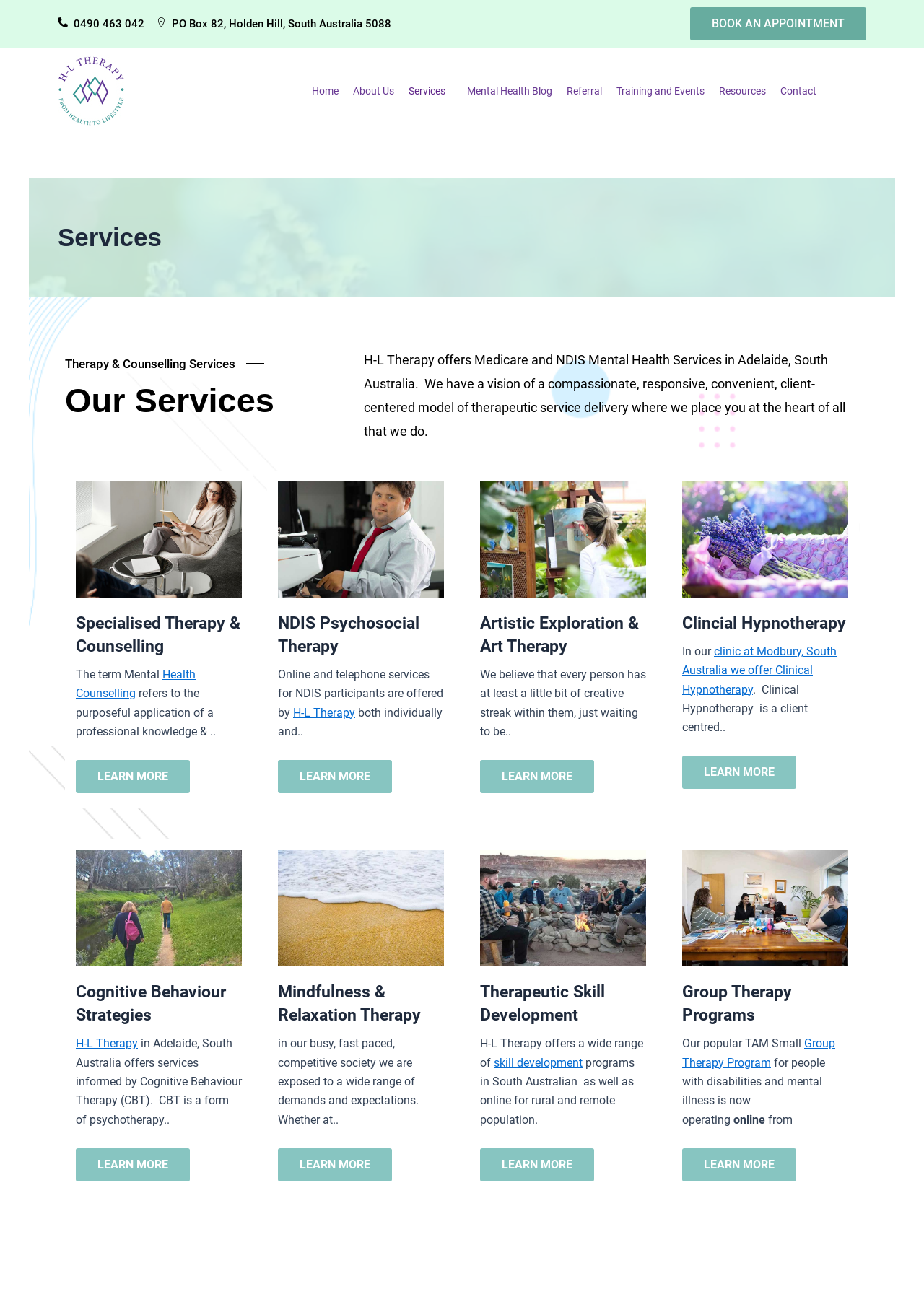Please locate the UI element described by "What is Gigantemente? Simplified Information" and provide its bounding box coordinates.

None